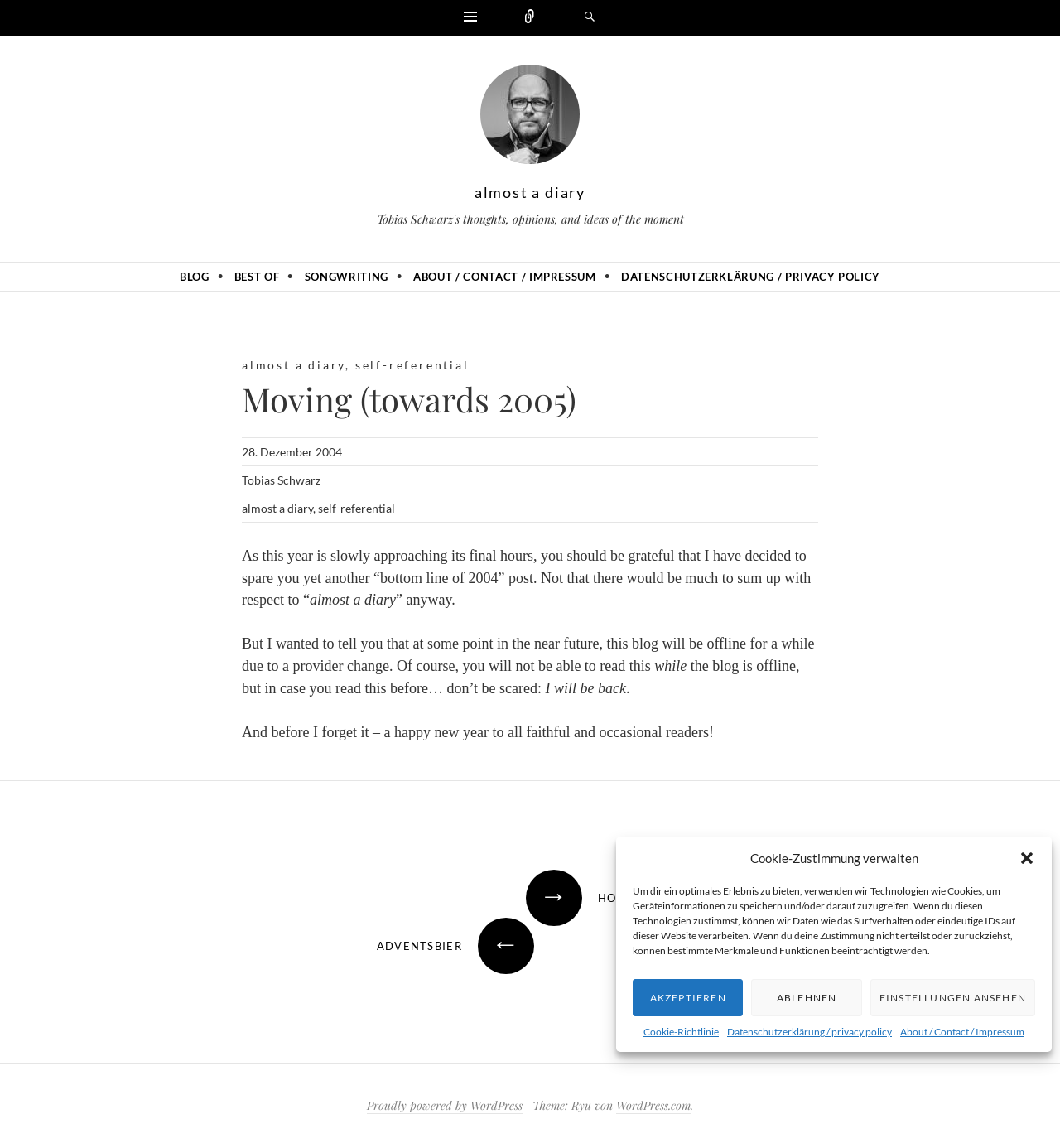Find the bounding box coordinates of the area to click in order to follow the instruction: "Click on the 'Widgets' link".

[0.416, 0.004, 0.472, 0.028]